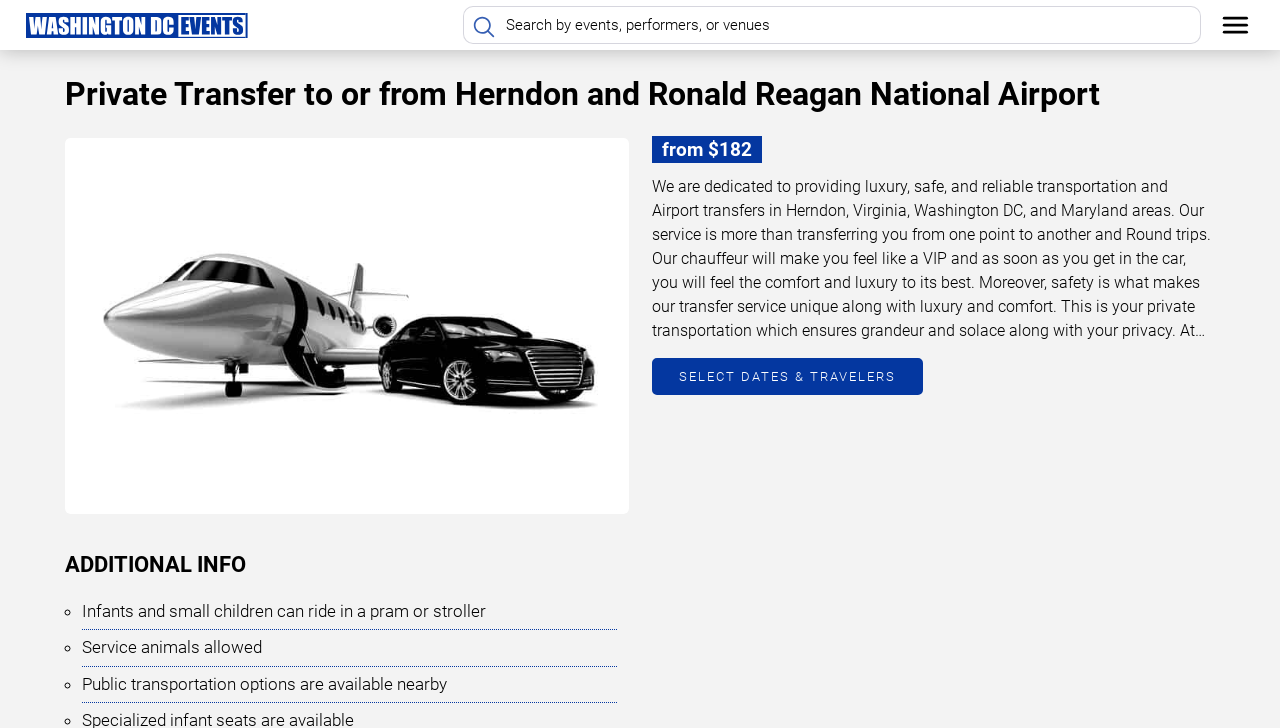Find the bounding box coordinates for the UI element that matches this description: "aria-label="Home Page"".

[0.02, 0.0, 0.193, 0.069]